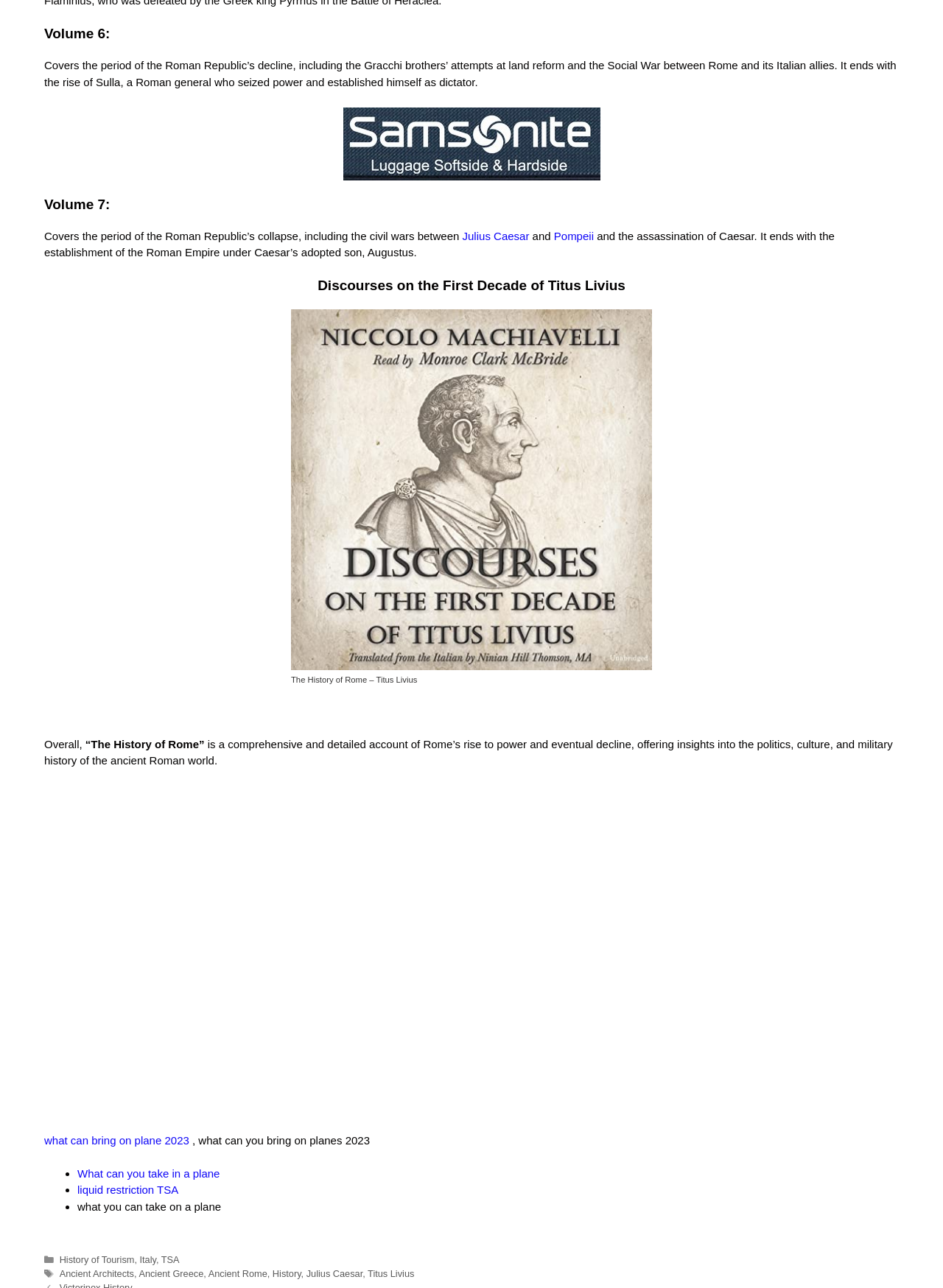Please specify the bounding box coordinates of the region to click in order to perform the following instruction: "Learn about 'The History of Rome - Titus Livius'".

[0.309, 0.24, 0.691, 0.52]